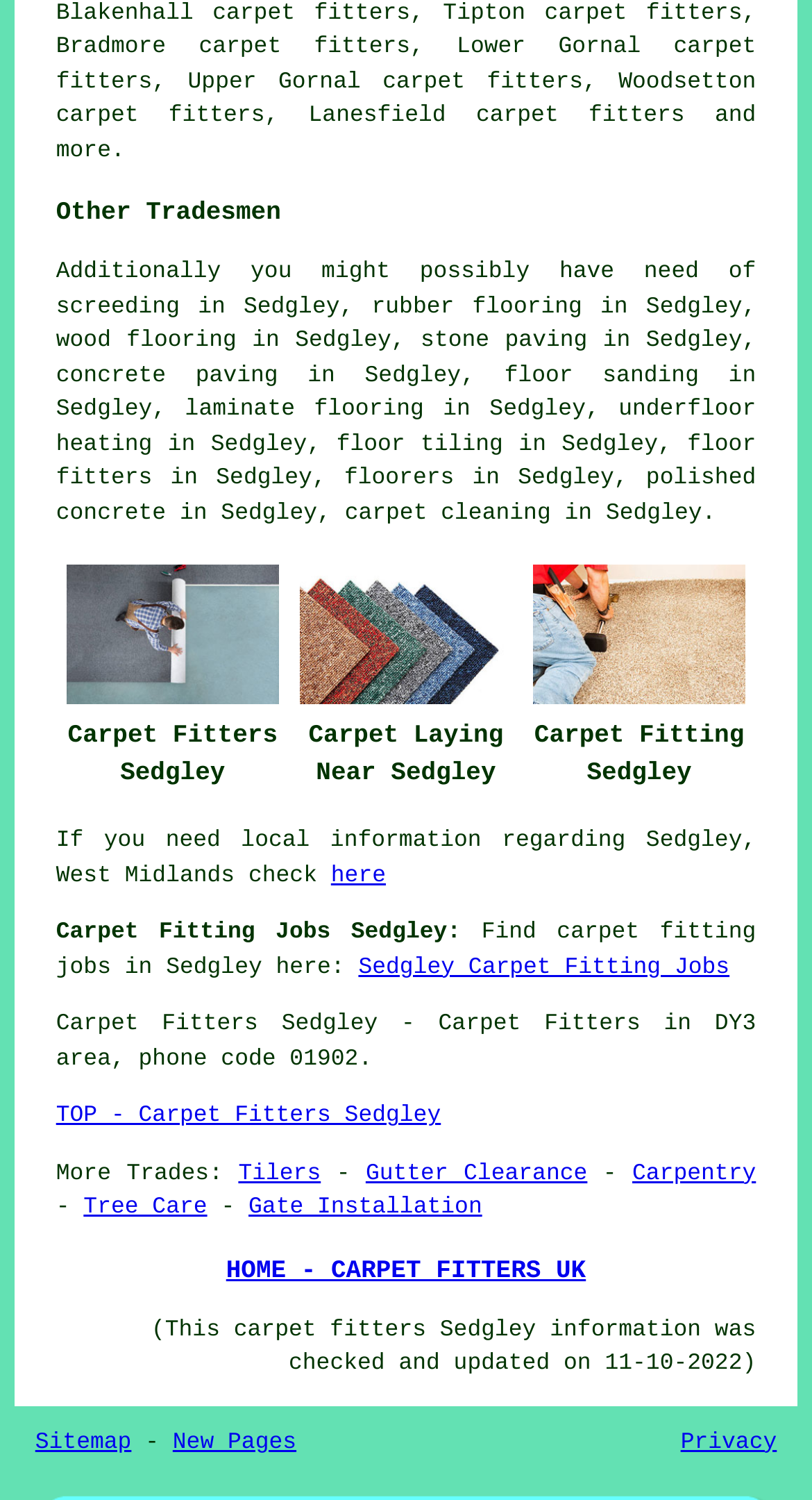Specify the bounding box coordinates of the element's area that should be clicked to execute the given instruction: "click screeding". The coordinates should be four float numbers between 0 and 1, i.e., [left, top, right, bottom].

[0.069, 0.197, 0.221, 0.213]